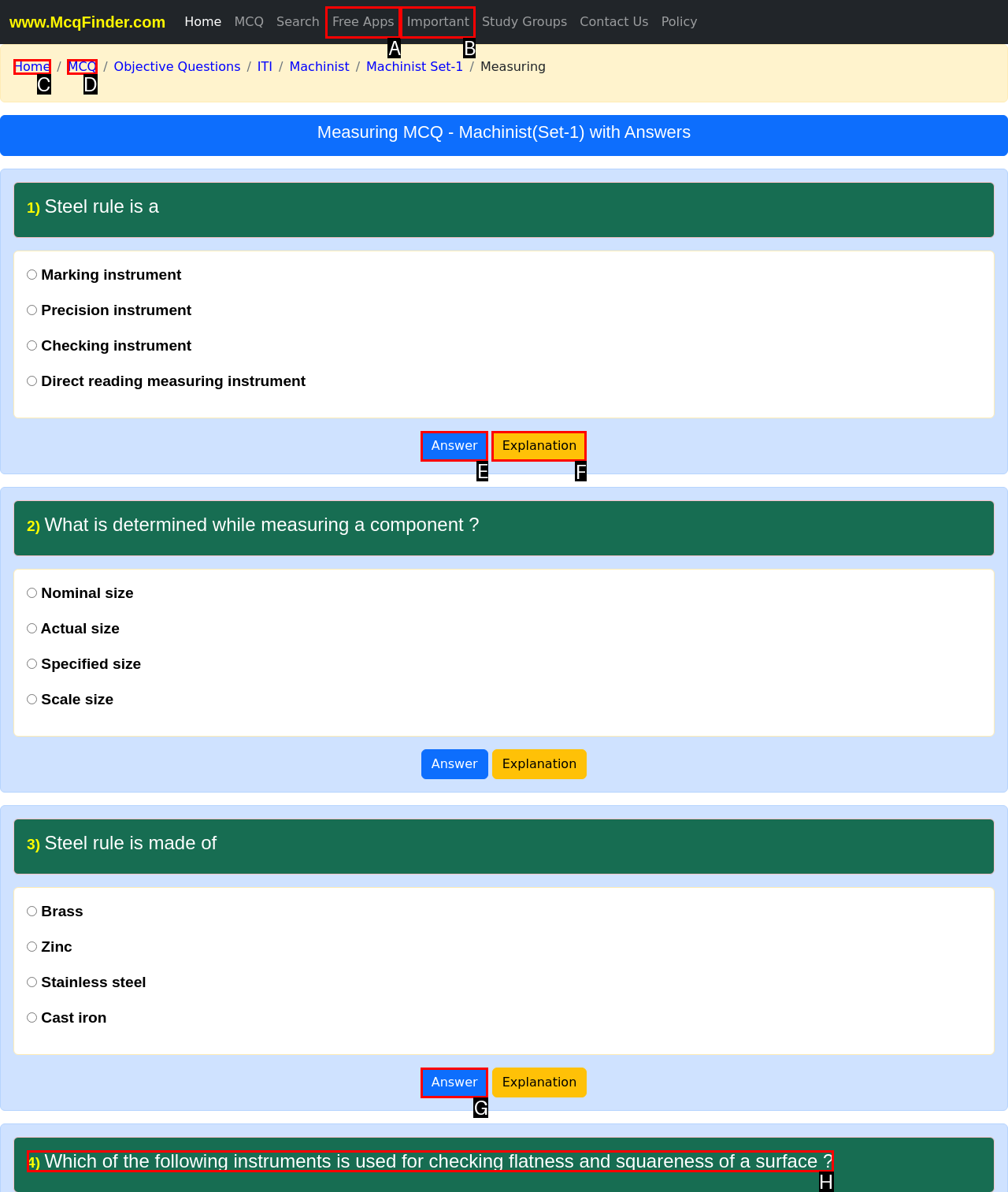To complete the task: Click the 'Explanation' button, select the appropriate UI element to click. Respond with the letter of the correct option from the given choices.

F